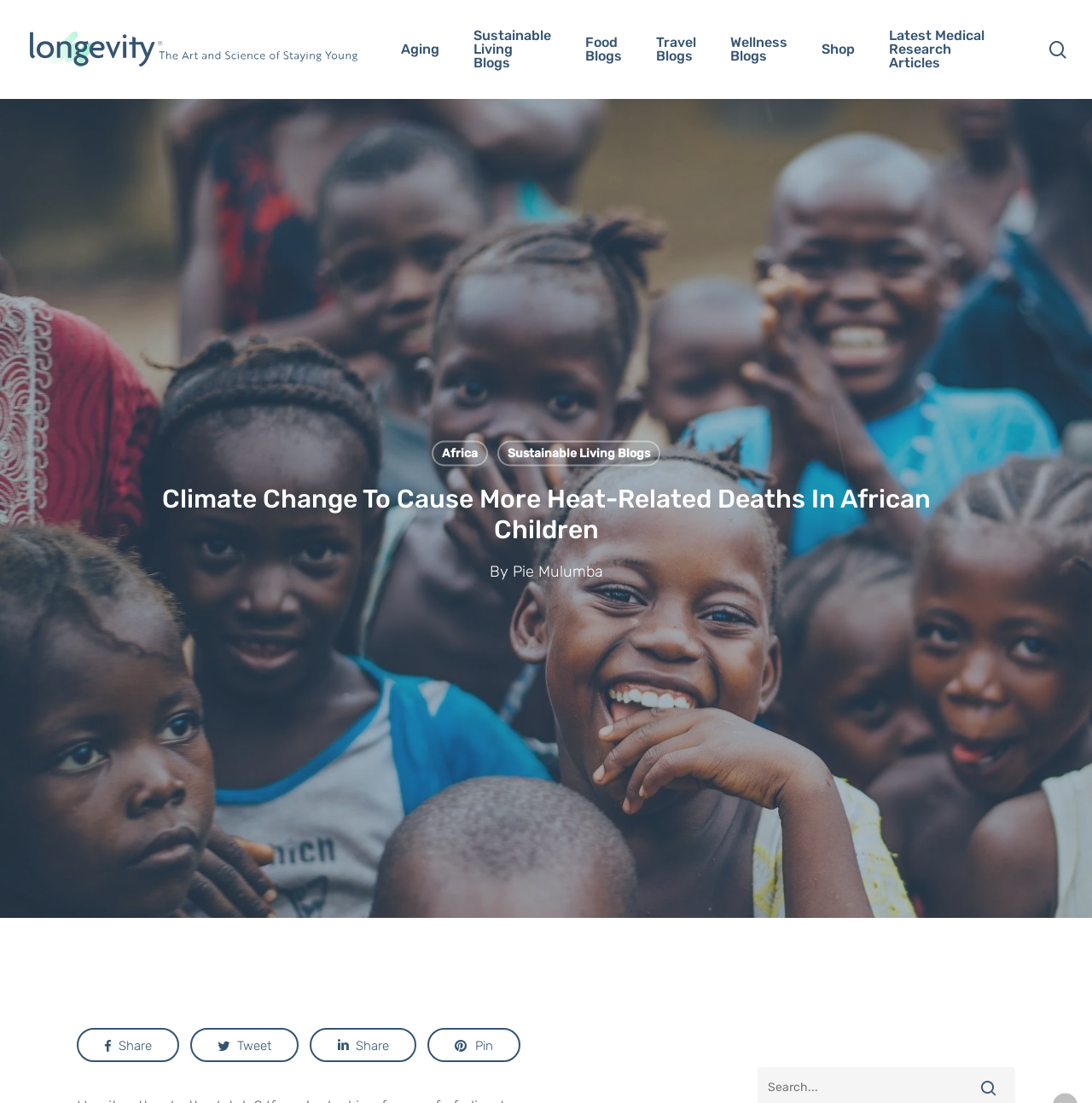Give a concise answer using only one word or phrase for this question:
What is the purpose of the textbox?

Search